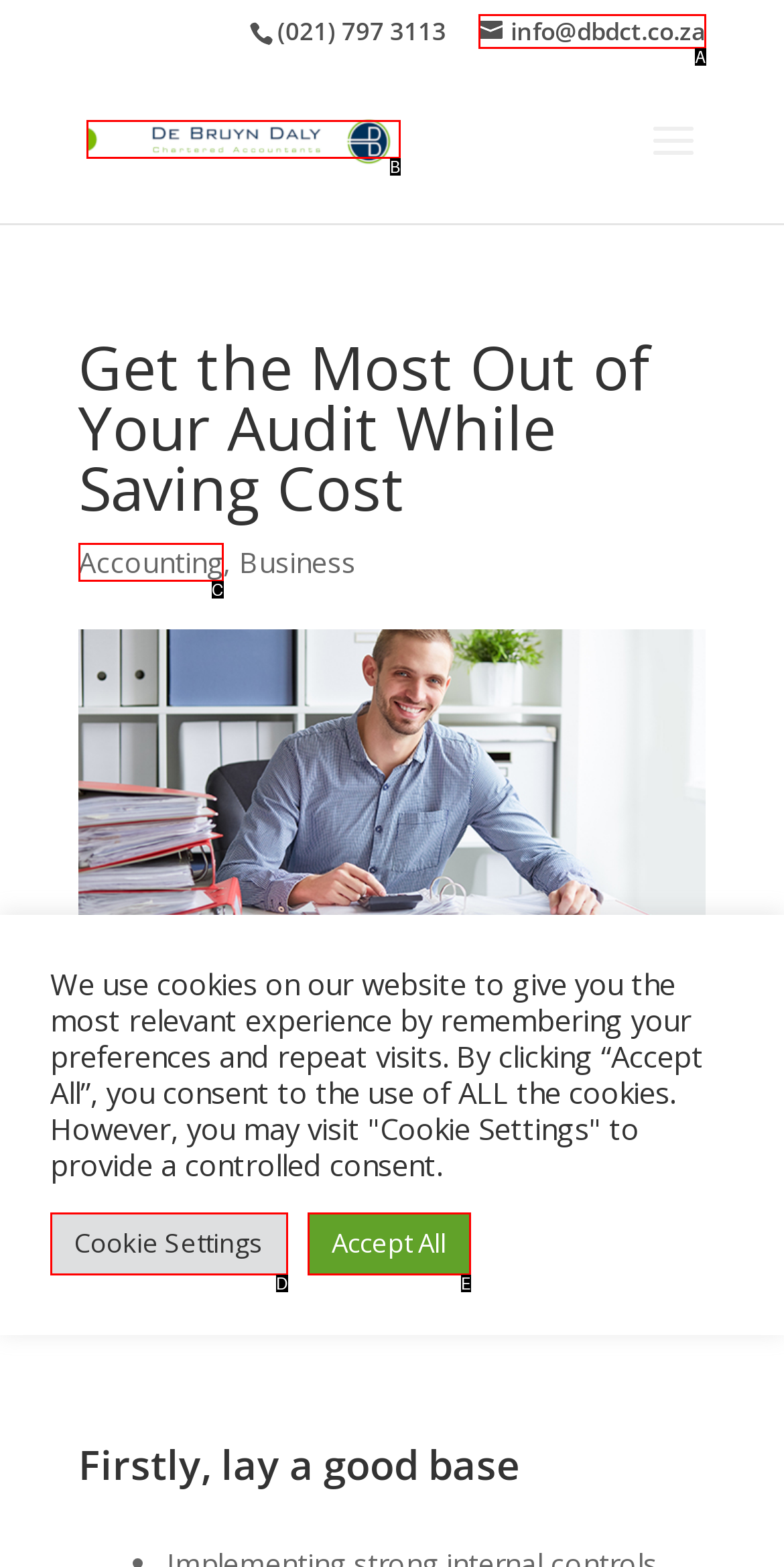From the given choices, indicate the option that best matches: Cookie Settings
State the letter of the chosen option directly.

D